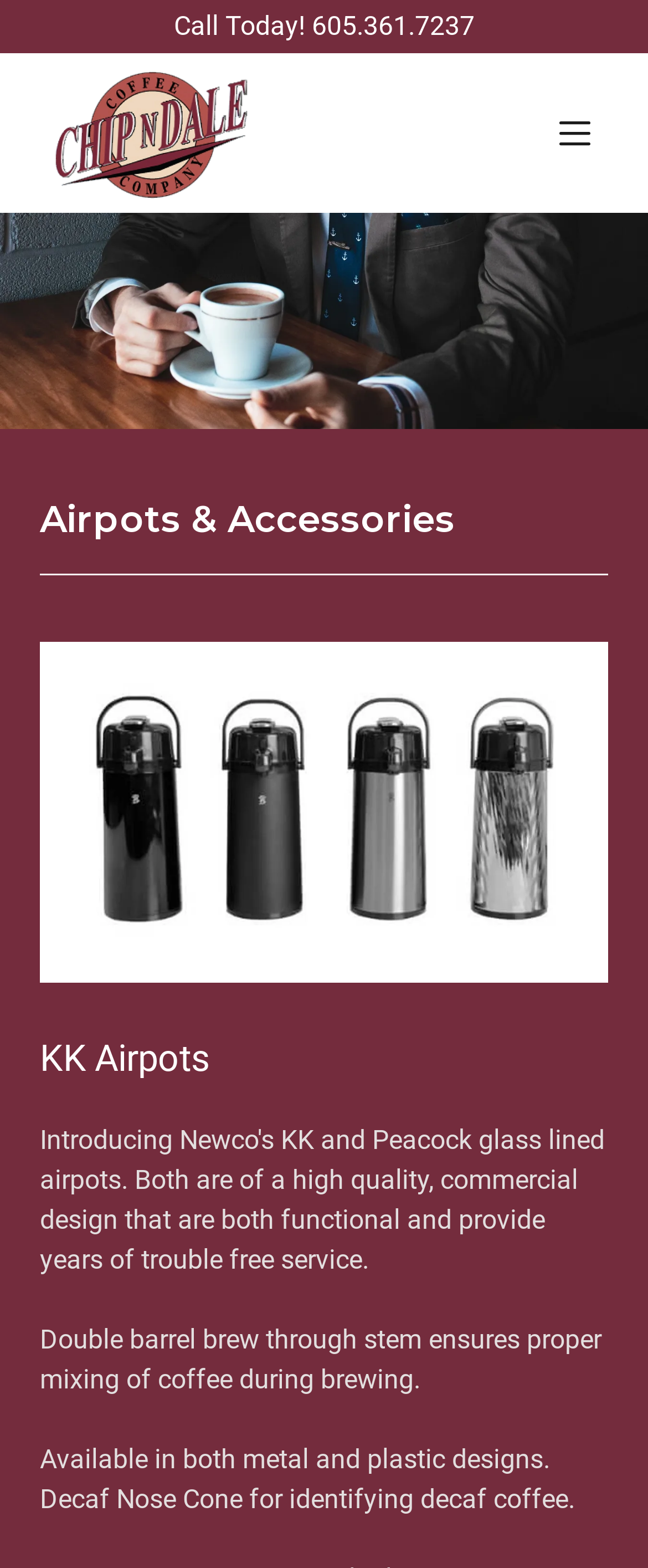Respond with a single word or short phrase to the following question: 
What is the name of the airpot brand featured on the webpage?

KK Airpots